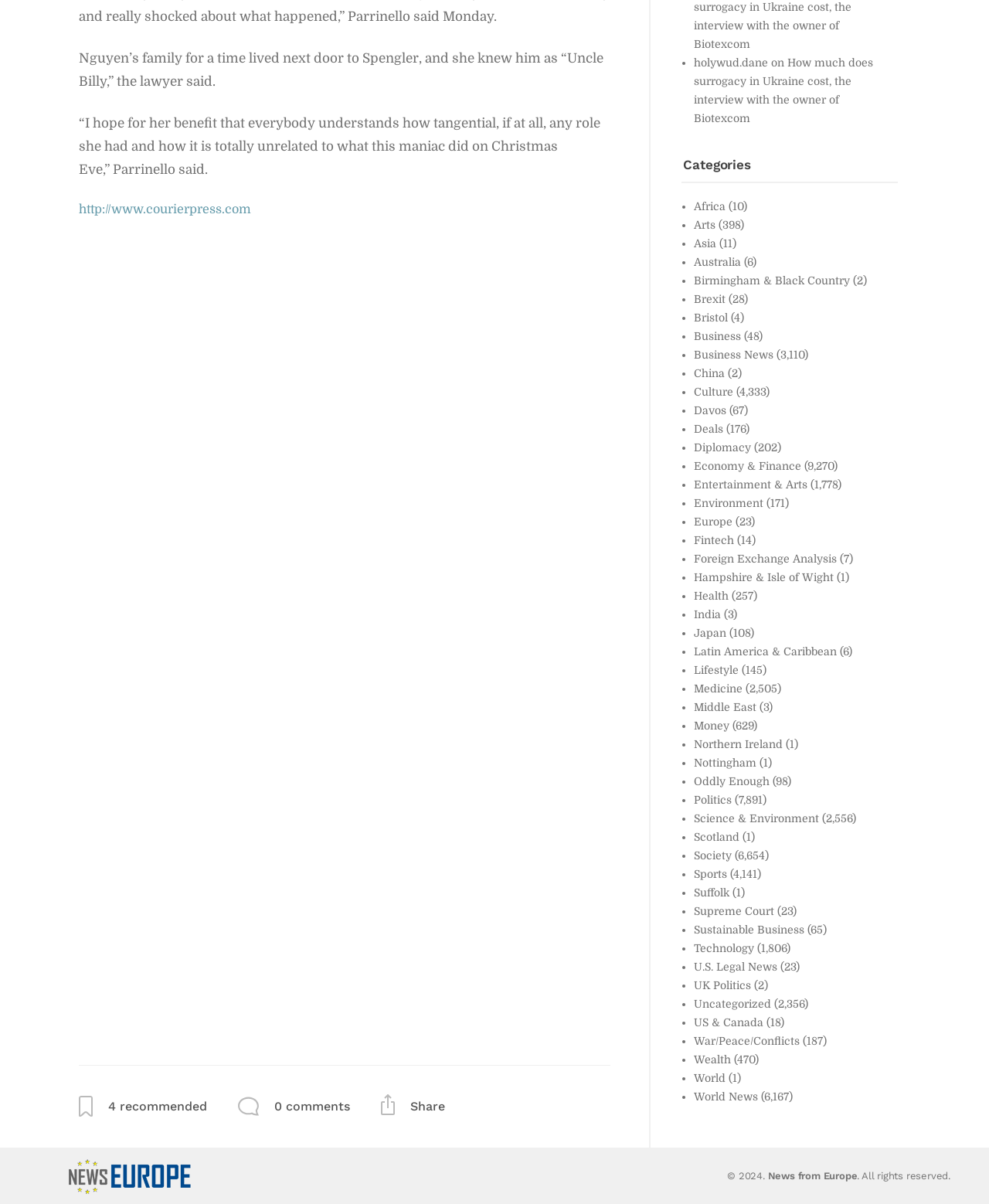Please determine the bounding box coordinates for the UI element described here. Use the format (top-left x, top-left y, bottom-right x, bottom-right y) with values bounded between 0 and 1: Diplomacy

[0.702, 0.202, 0.759, 0.212]